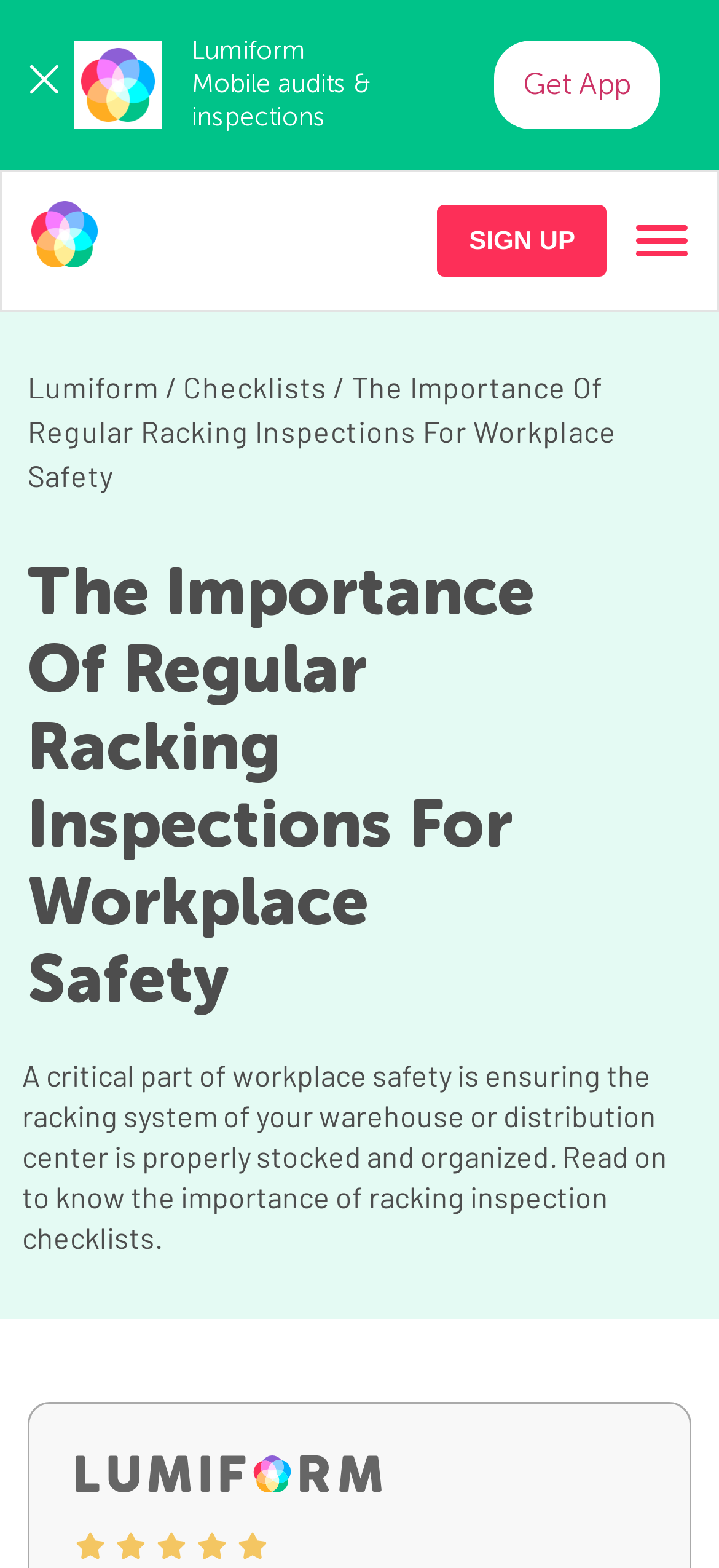What is the topic of the article?
Please provide a single word or phrase in response based on the screenshot.

Racking inspections